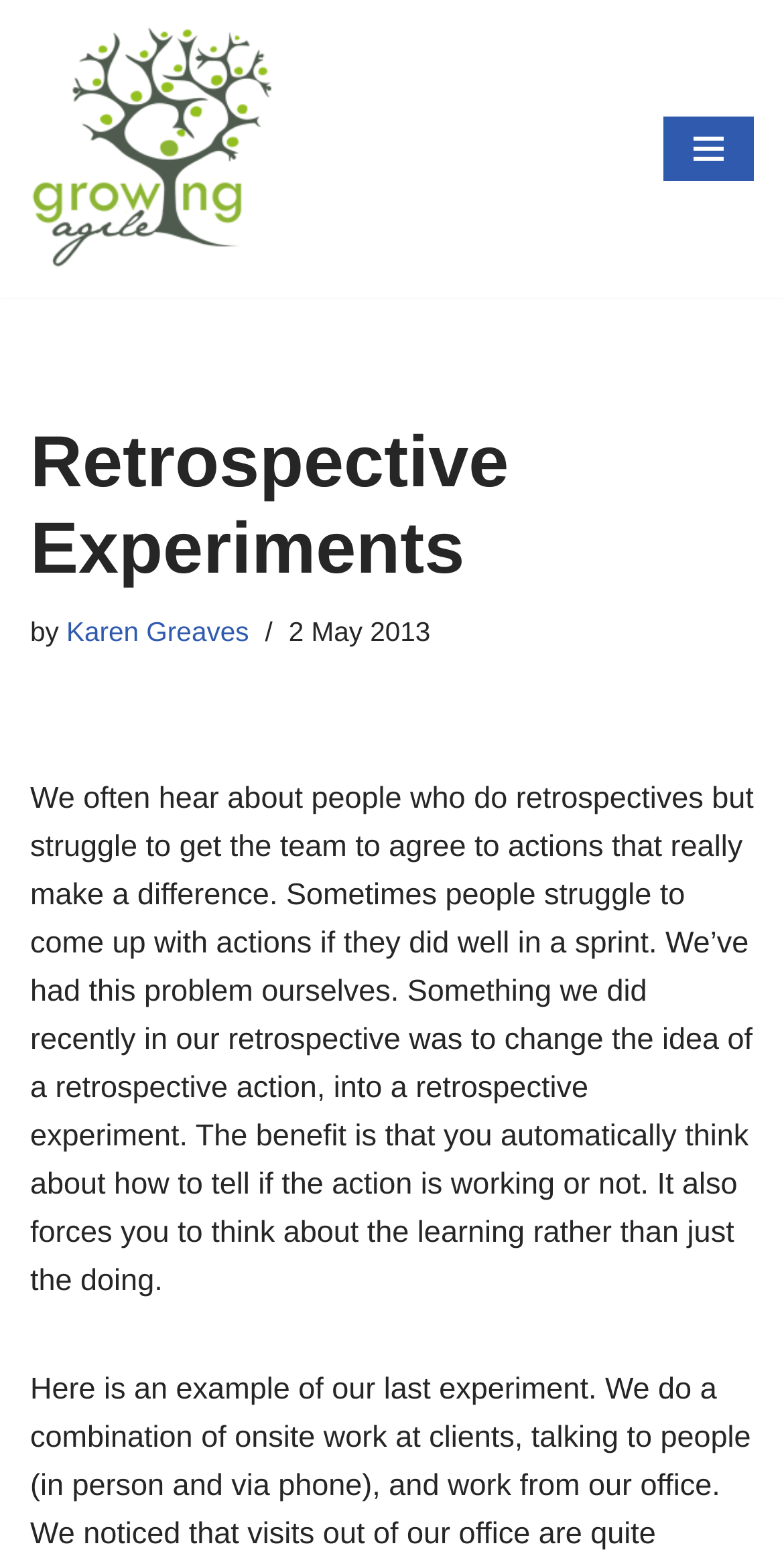Please provide a comprehensive response to the question below by analyzing the image: 
What is the purpose of retrospective experiments?

According to the article, the benefit of retrospective experiments is that they automatically make you think about how to tell if the action is working or not, and force you to think about the learning rather than just the doing.